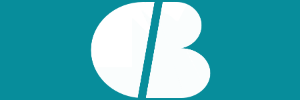Answer the following query concisely with a single word or phrase:
What is the webpage discussing?

Personal growth and understanding